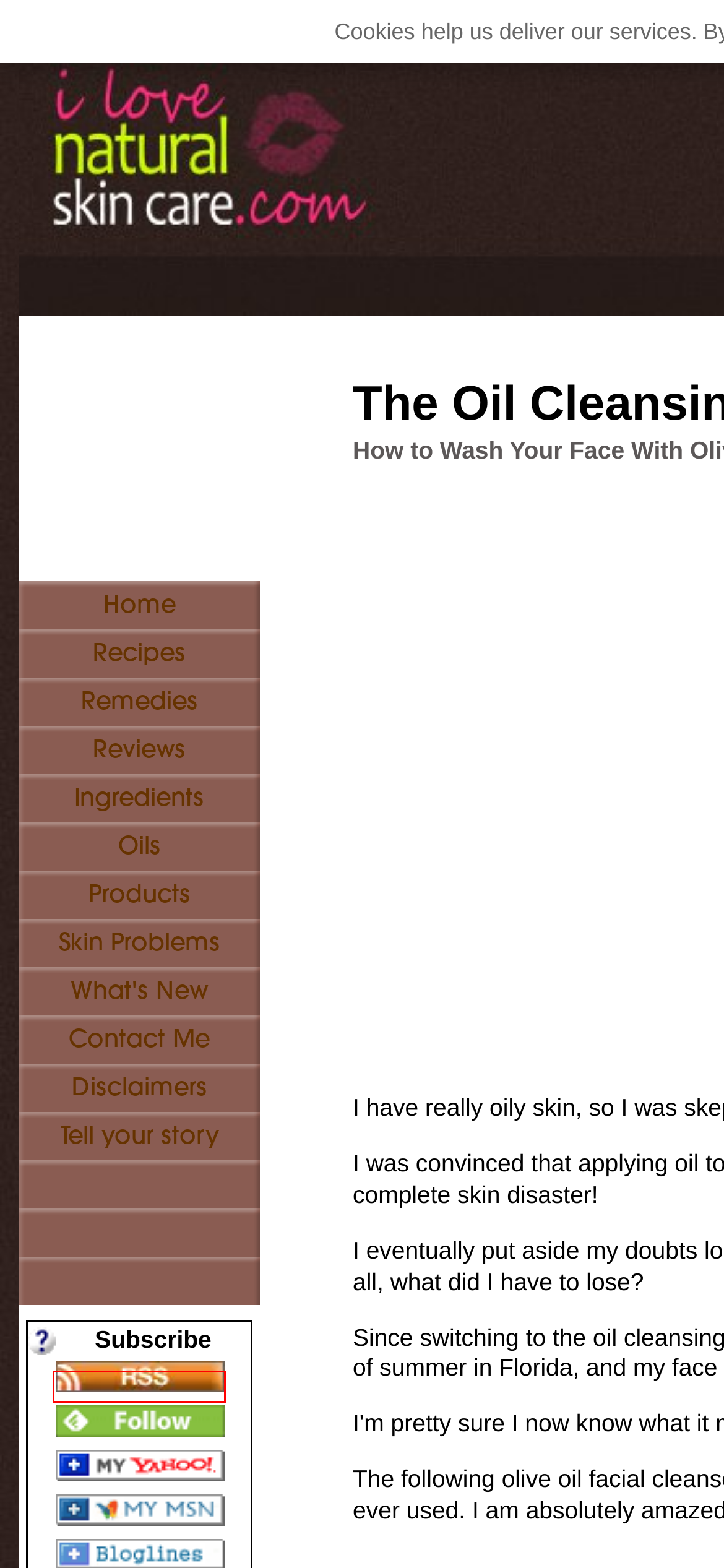Examine the screenshot of the webpage, which includes a red bounding box around an element. Choose the best matching webpage description for the page that will be displayed after clicking the element inside the red bounding box. Here are the candidates:
A. Natural Skin Care Oils - Essential Oils and Carrier Oils for the Skin
B. Natural Skin Care Recipes, Remedies and Reviews
C. Natural Skin Products
D. Natural Skin Care Remedies - Natural Home Remedies For Clear Skin
E. Natural Skin Care Blog
F. Natural Skin Care Reviews
G. Yahoo
H. Natural Skin Care Information - Treat Common Skin Problems Naturally

E